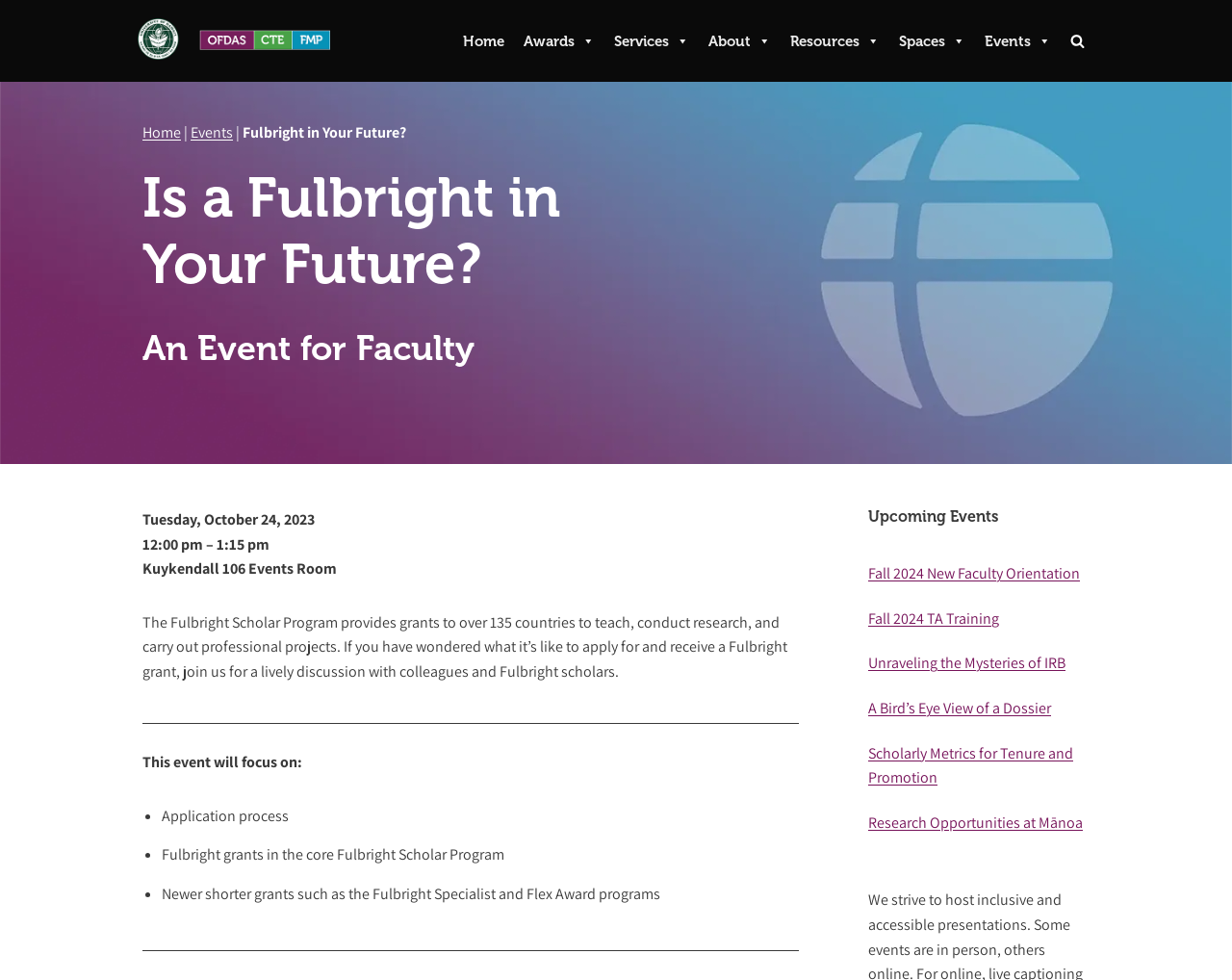Please give a short response to the question using one word or a phrase:
Where is the event located?

Kuykendall 106 Events Room